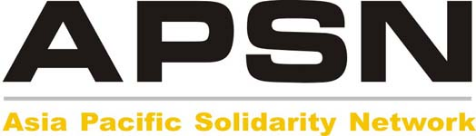Respond with a single word or phrase to the following question: What region does APSN focus on?

Asia-Pacific